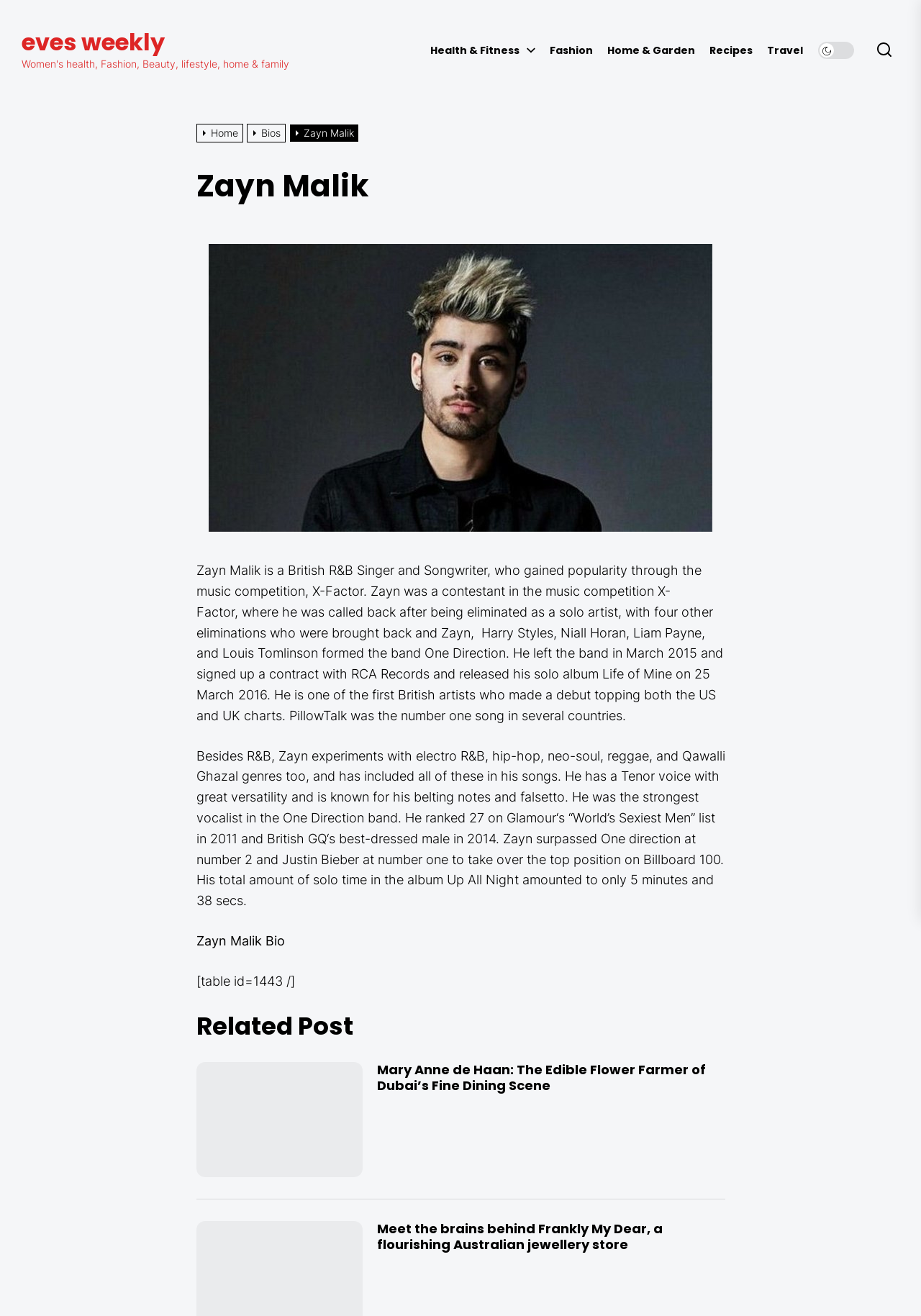What is the title of the solo album Zayn Malik released in 2016?
Please look at the screenshot and answer in one word or a short phrase.

Life of Mine